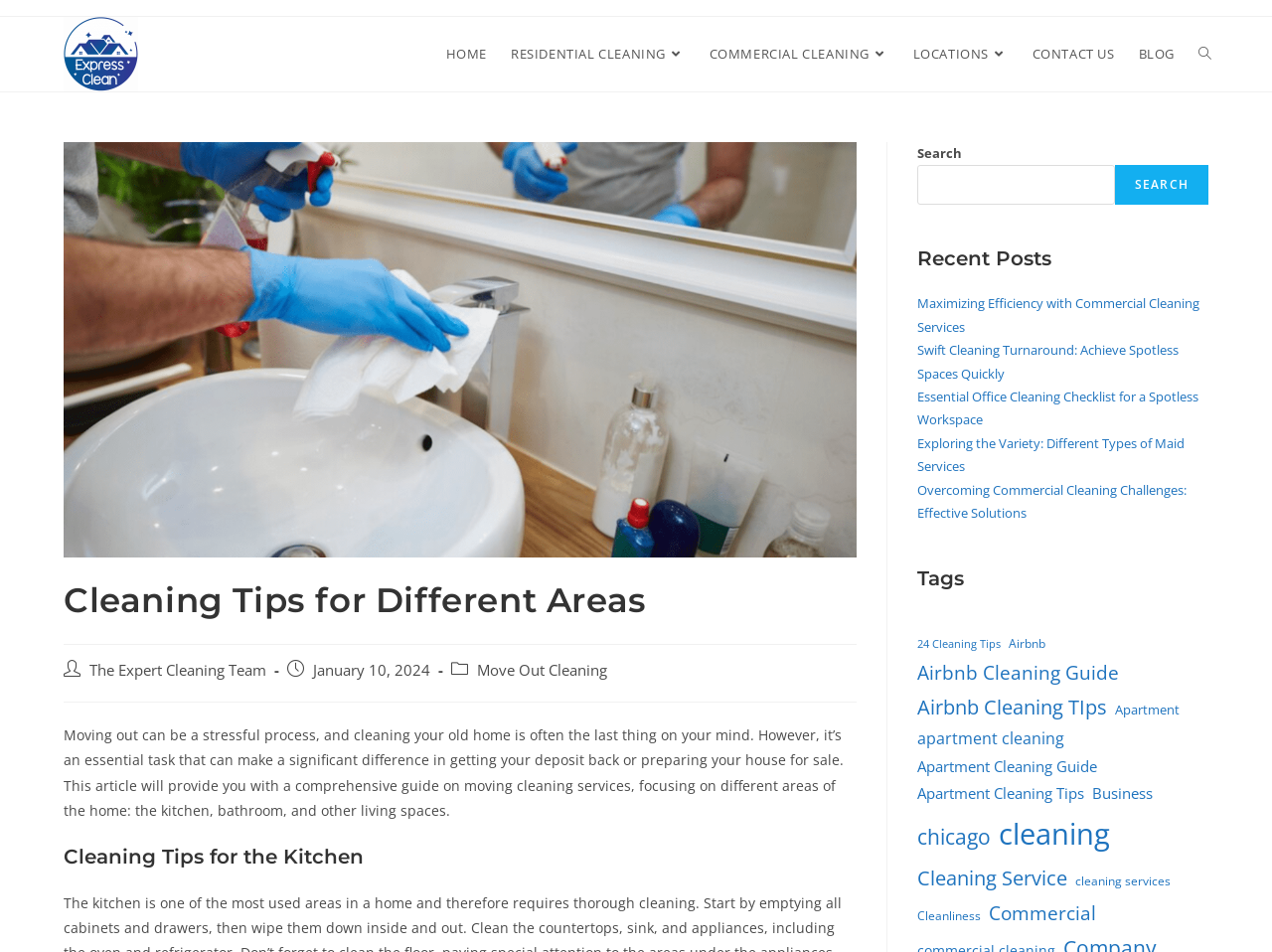What is the website's main topic?
Please provide a comprehensive answer based on the contents of the image.

Based on the webpage's content, including the links and headings, it appears that the website is focused on providing cleaning tips and services, including residential and commercial cleaning.